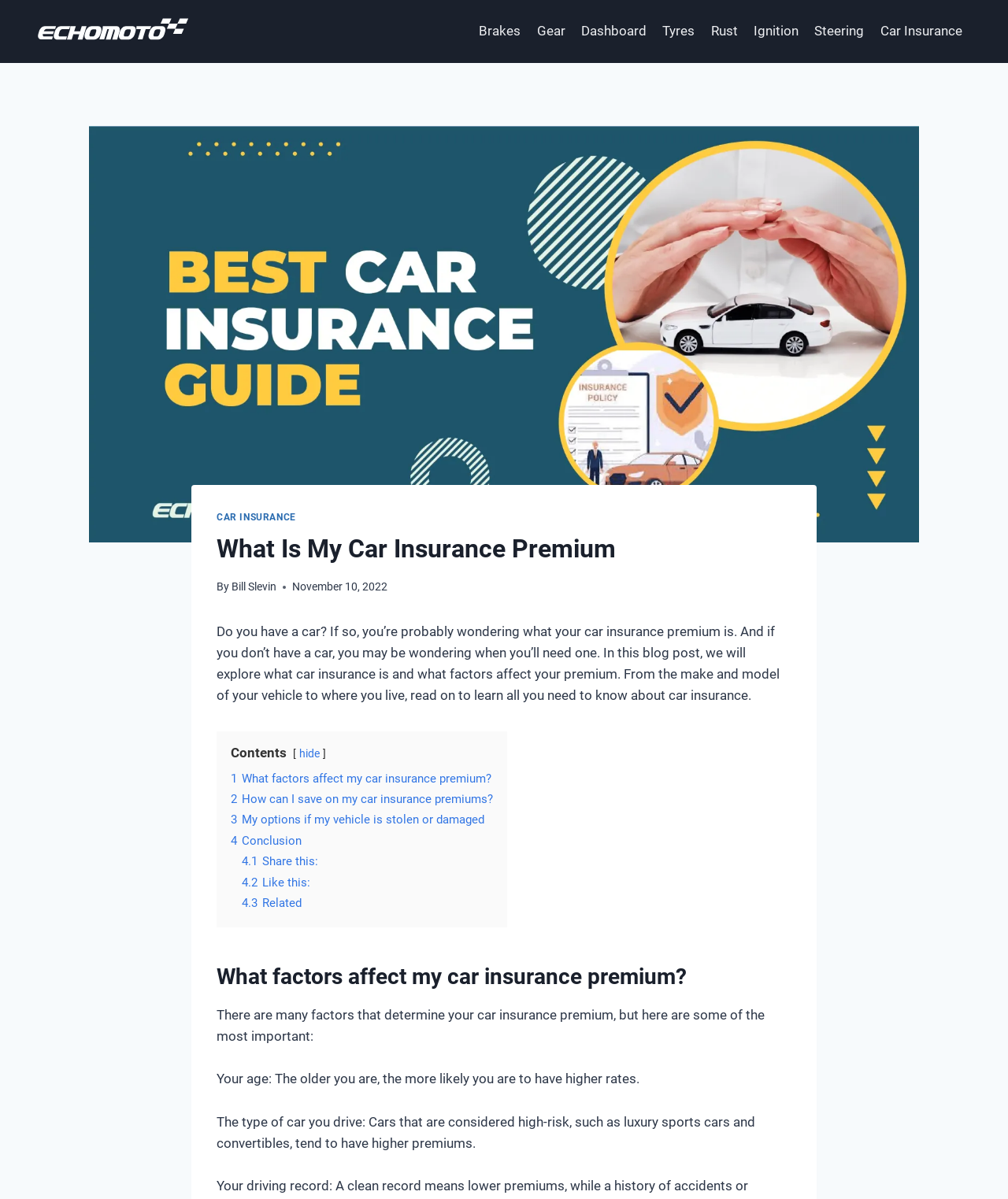Identify the bounding box coordinates of the part that should be clicked to carry out this instruction: "Click on the 'Car Insurance' link".

[0.865, 0.017, 0.962, 0.035]